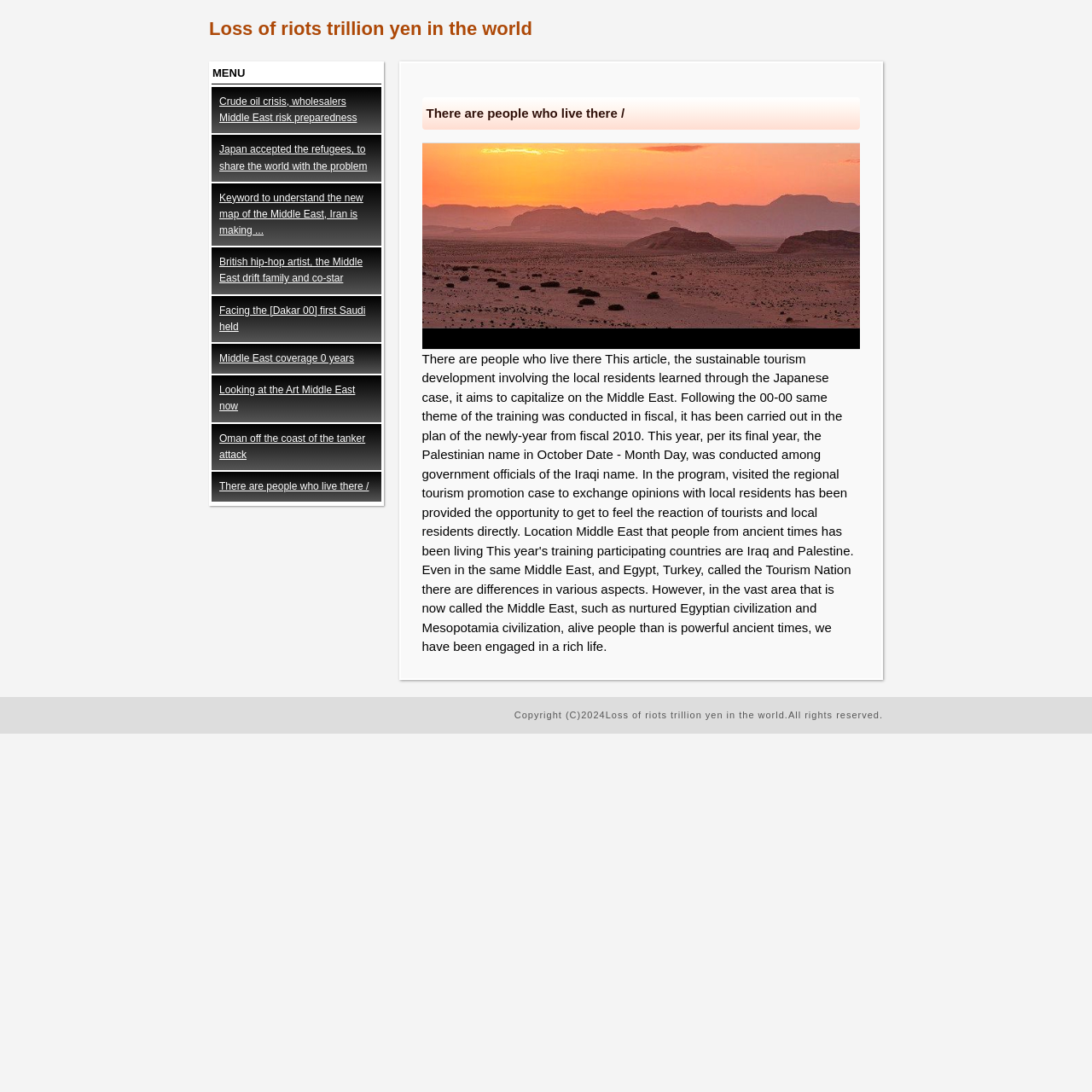Find the bounding box coordinates of the clickable area required to complete the following action: "Click on About Us".

None